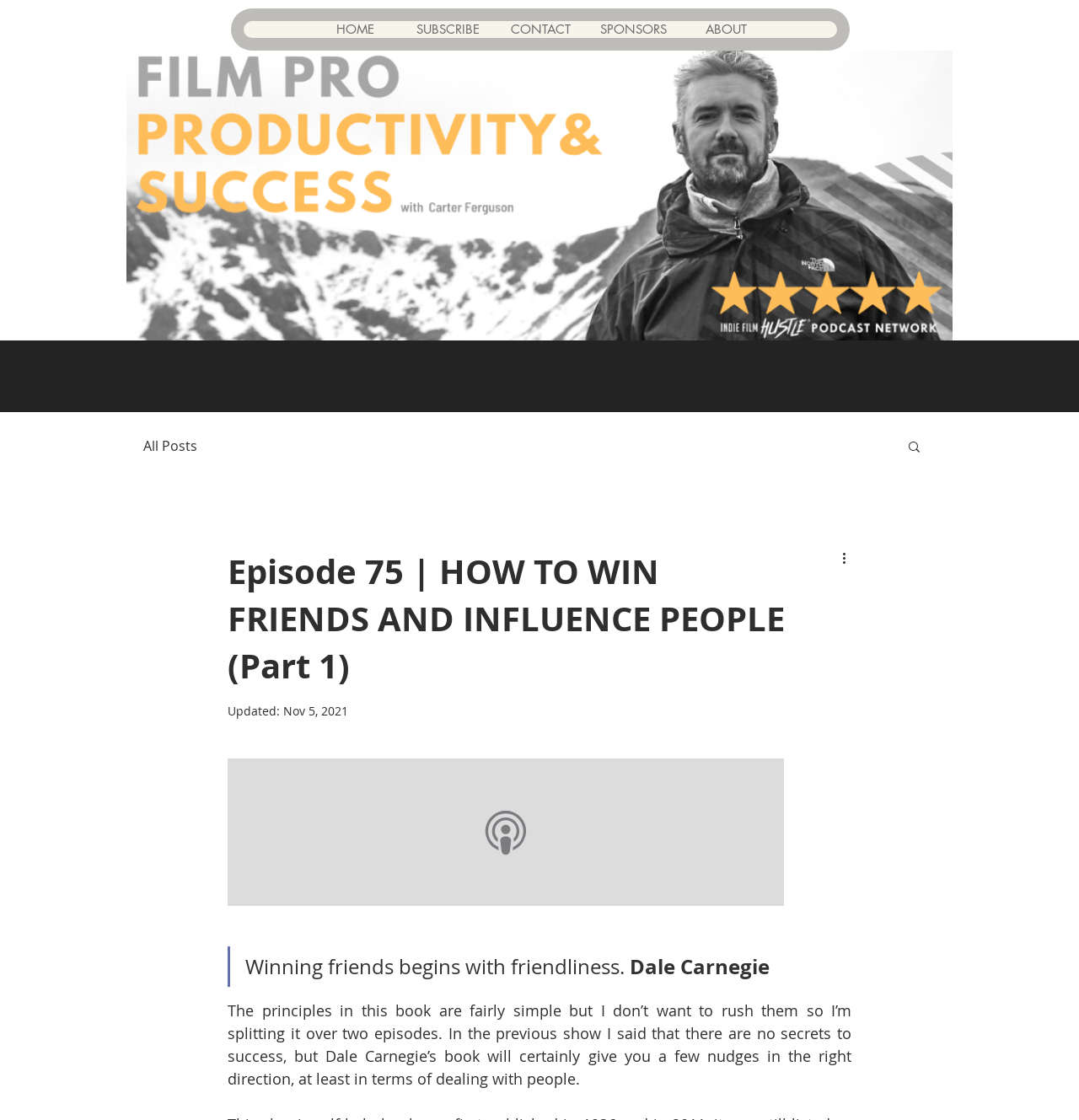Identify the bounding box of the UI element that matches this description: "All Posts".

[0.133, 0.39, 0.183, 0.406]